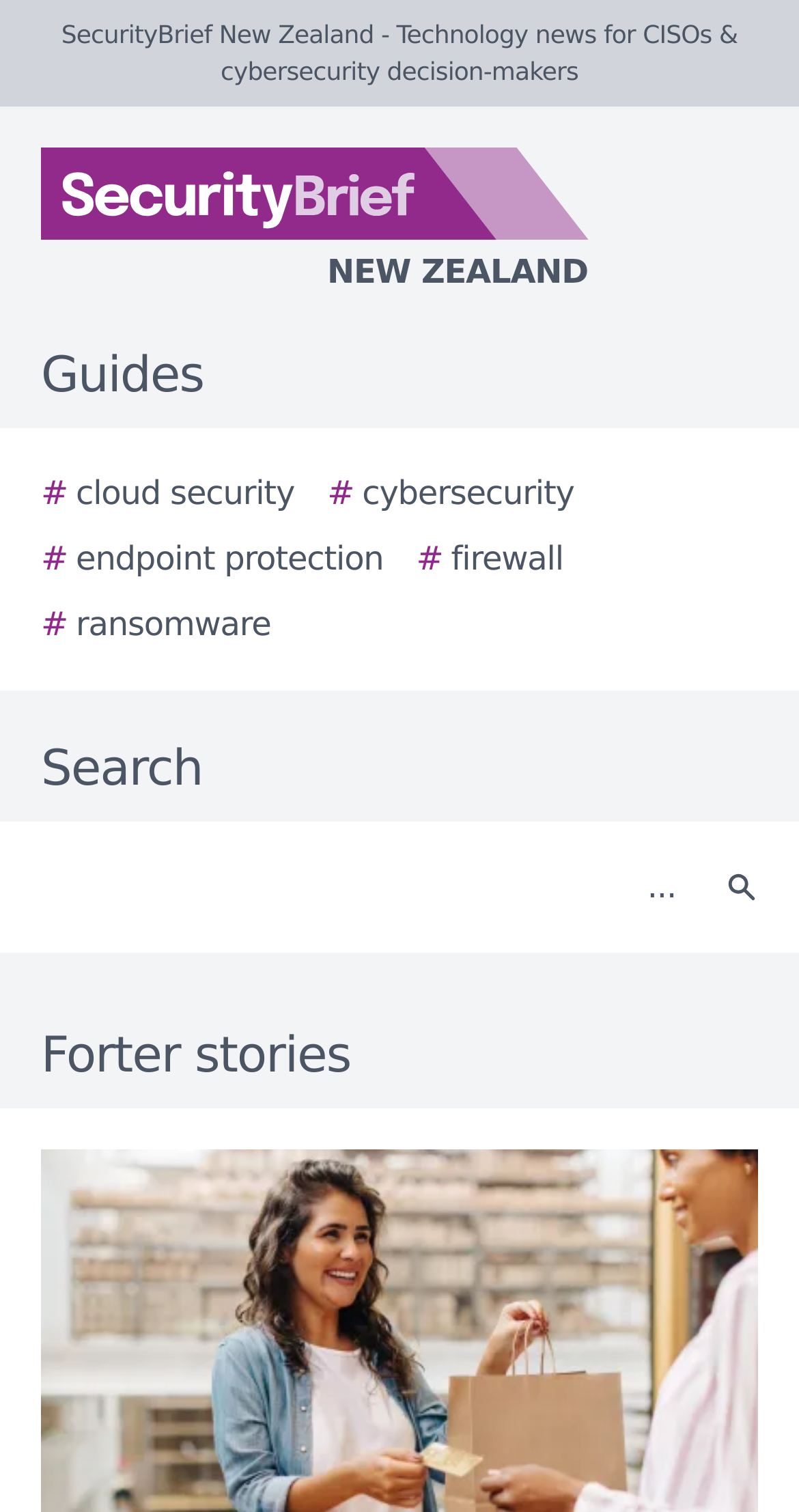Please specify the bounding box coordinates of the clickable region to carry out the following instruction: "Click on the SecurityBrief New Zealand logo". The coordinates should be four float numbers between 0 and 1, in the format [left, top, right, bottom].

[0.0, 0.098, 0.923, 0.196]